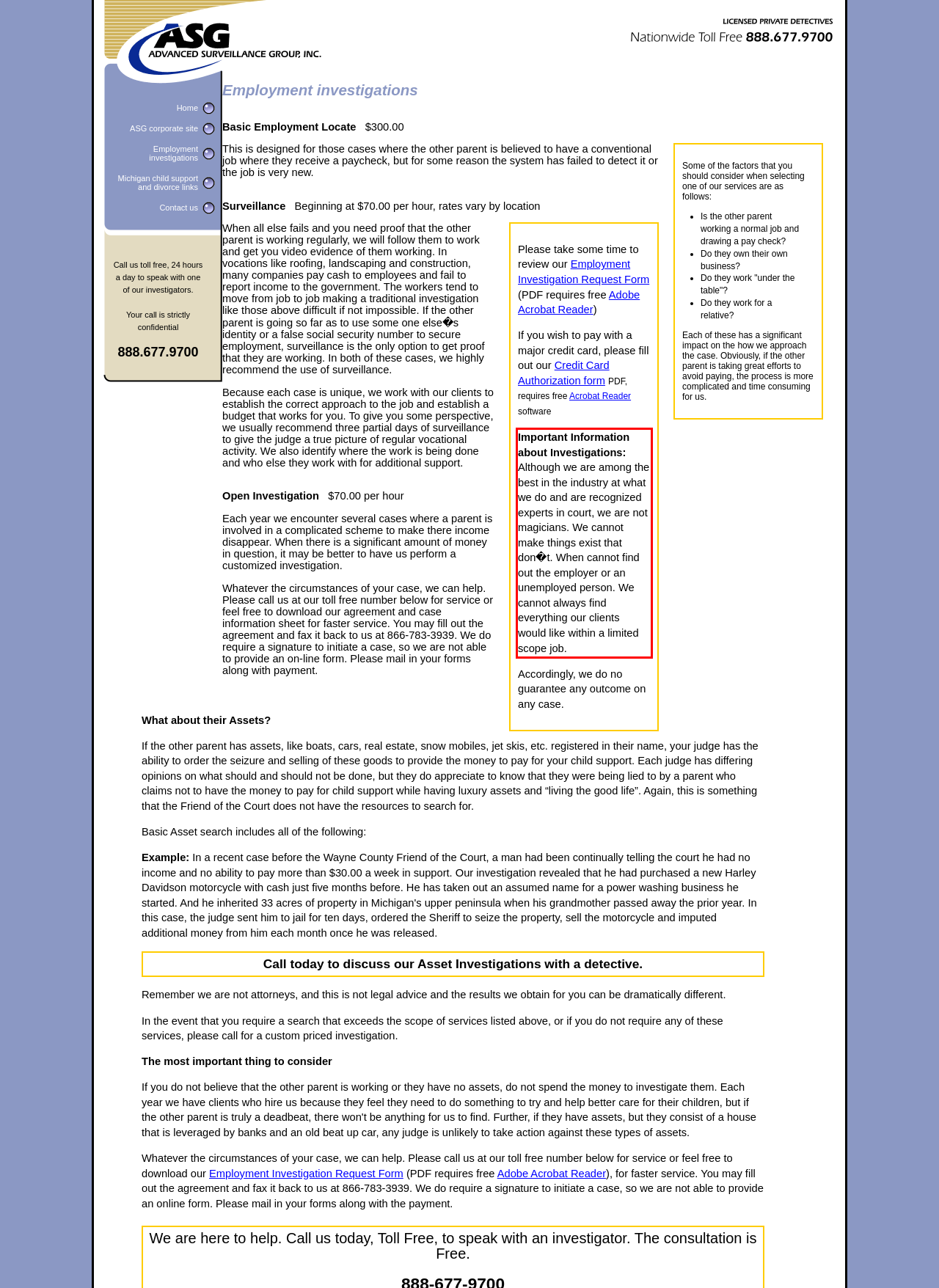Identify the red bounding box in the webpage screenshot and perform OCR to generate the text content enclosed.

Important Information about Investigations: Although we are among the best in the industry at what we do and are recognized experts in court, we are not magicians. We cannot make things exist that don�t. When cannot find out the employer or an unemployed person. We cannot always find everything our clients would like within a limited scope job.